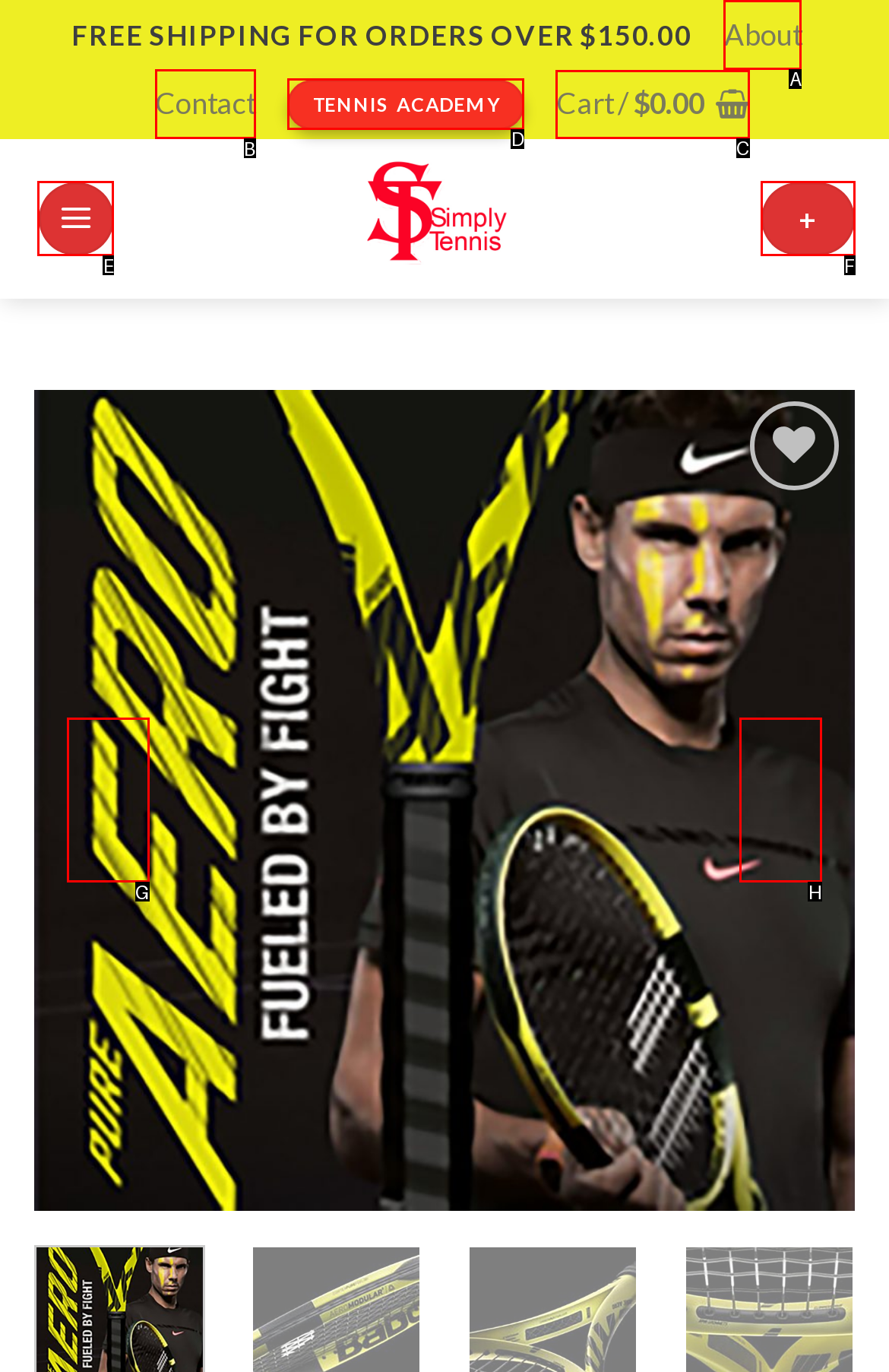Identify which HTML element should be clicked to fulfill this instruction: Click the MIT Game Lab logo Reply with the correct option's letter.

None